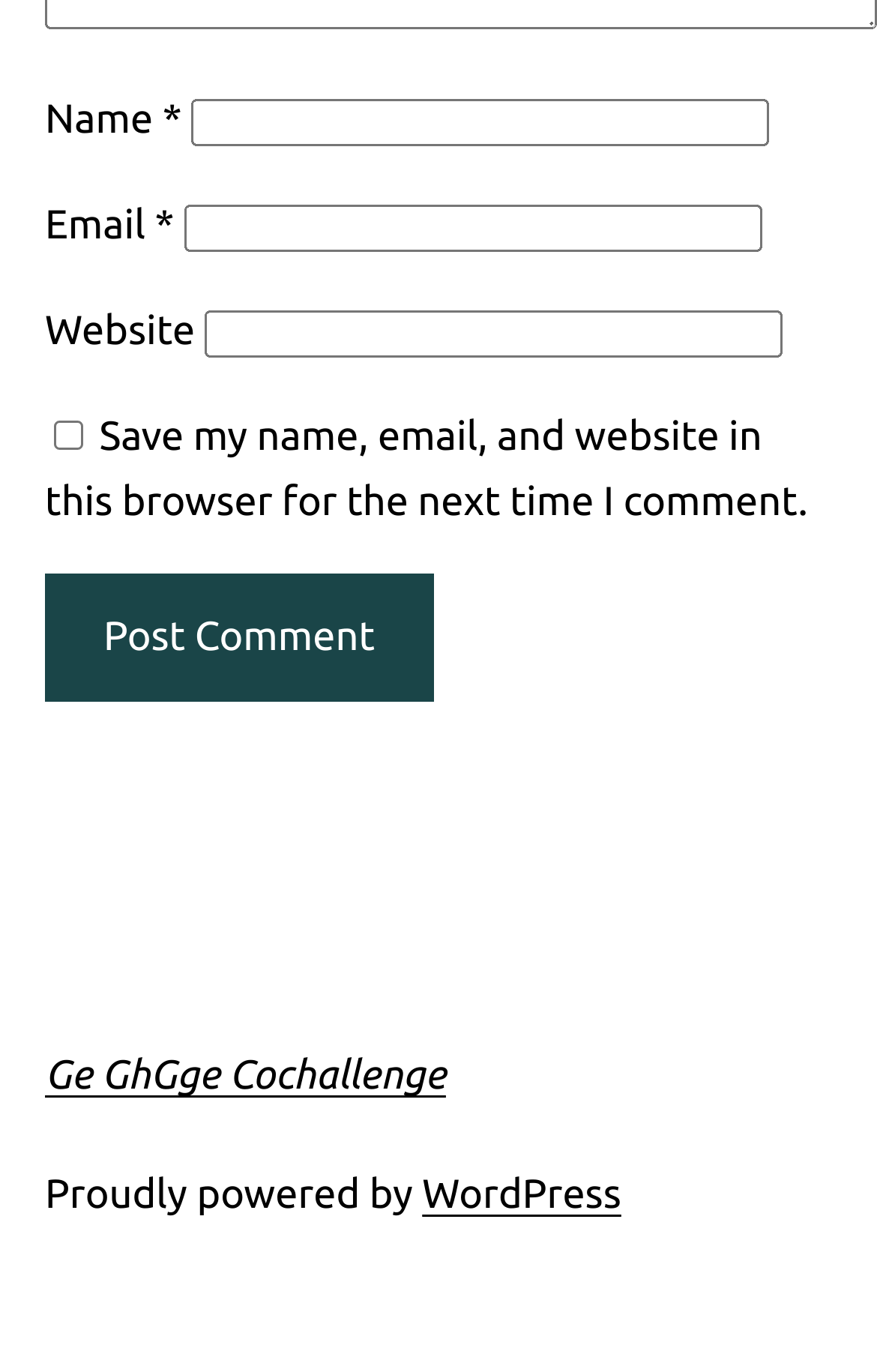Respond with a single word or phrase:
What is the label of the first textbox?

Name *